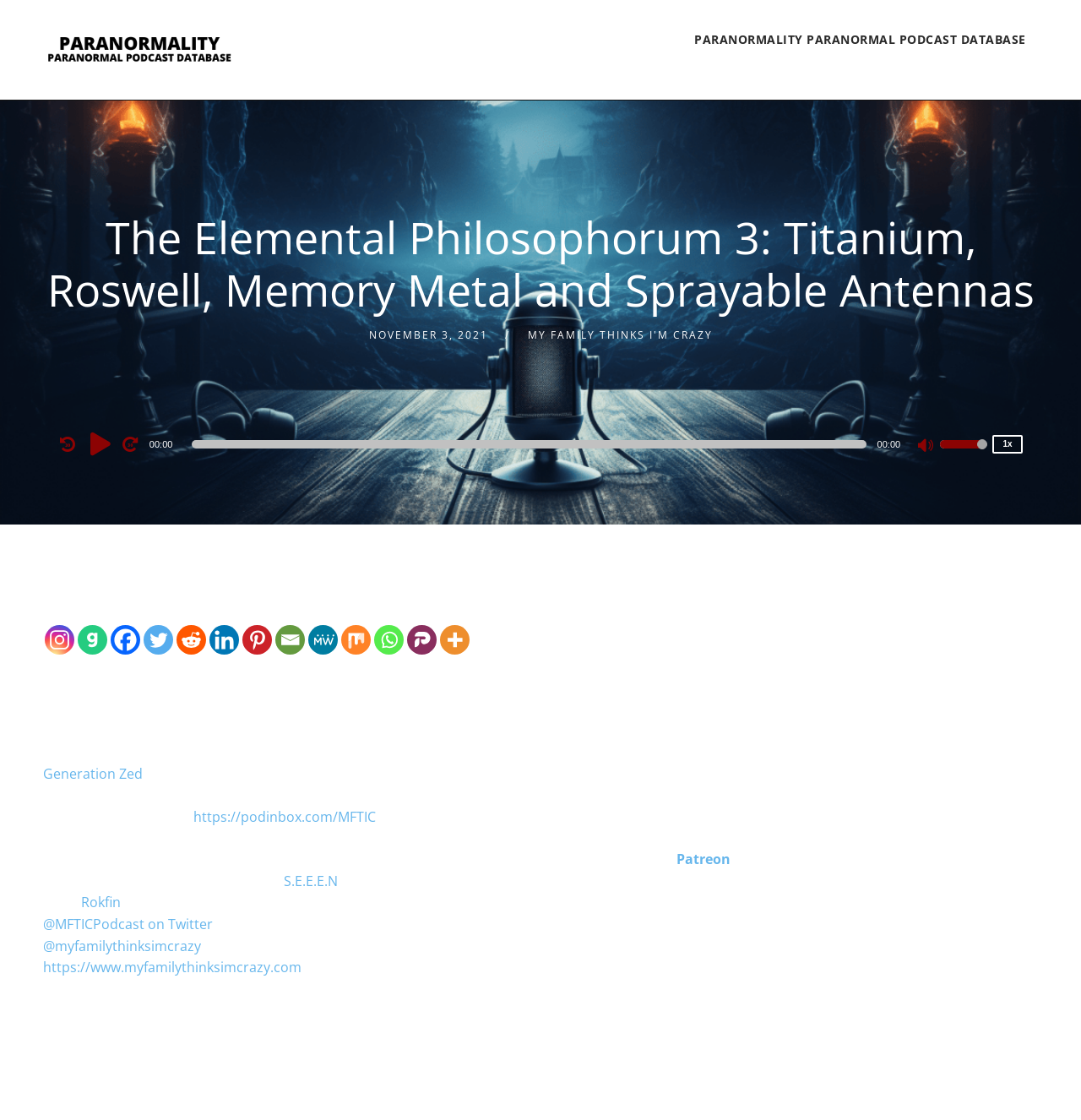Locate the bounding box coordinates of the clickable region necessary to complete the following instruction: "Subscribe to the Patreon". Provide the coordinates in the format of four float numbers between 0 and 1, i.e., [left, top, right, bottom].

[0.626, 0.759, 0.676, 0.775]